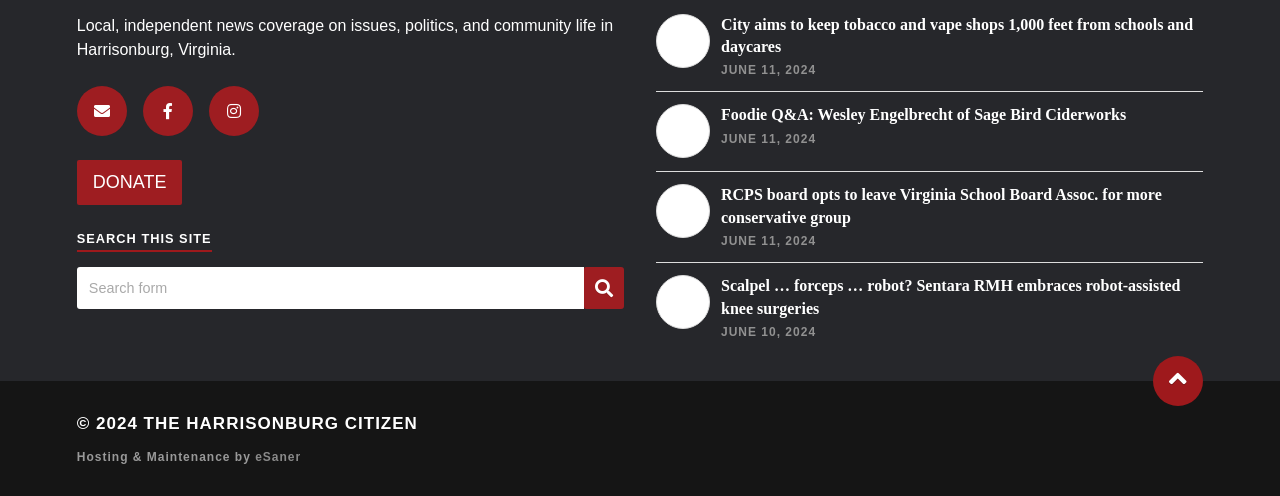Locate the bounding box coordinates of the item that should be clicked to fulfill the instruction: "Find the Harrisonburg Citizen on Facebook".

[0.112, 0.173, 0.151, 0.273]